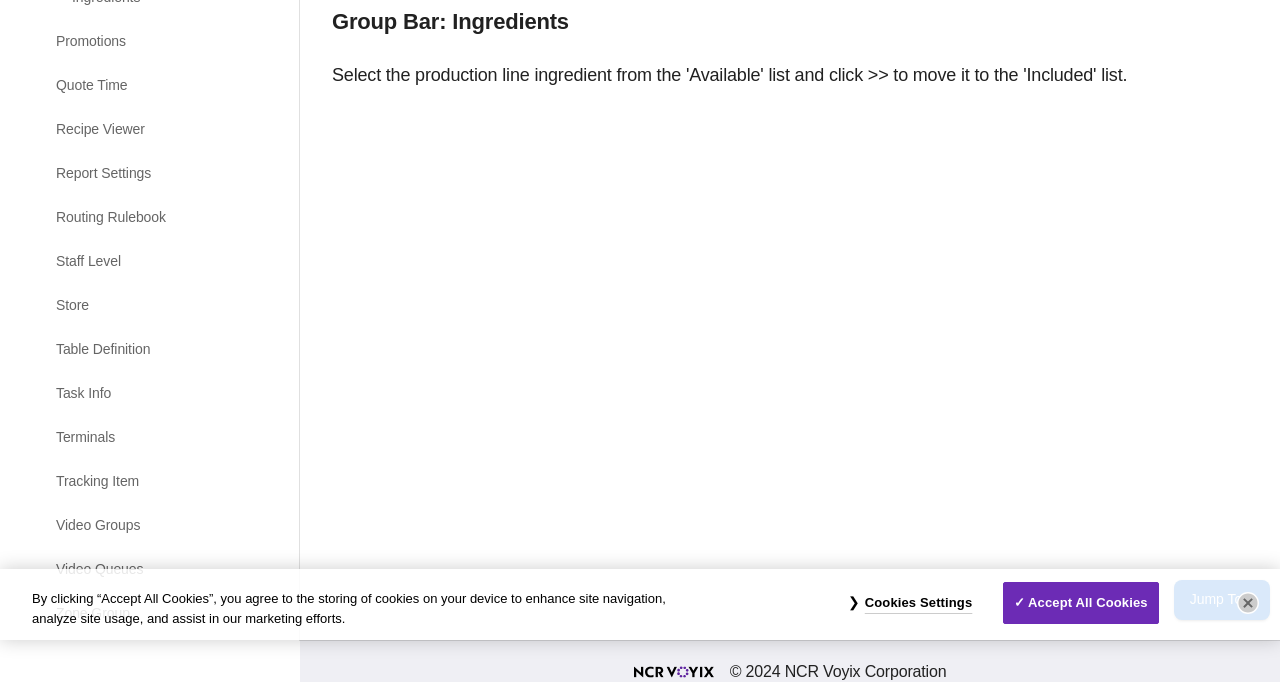Provide the bounding box coordinates of the UI element this sentence describes: "Promotions".

[0.006, 0.03, 0.227, 0.089]